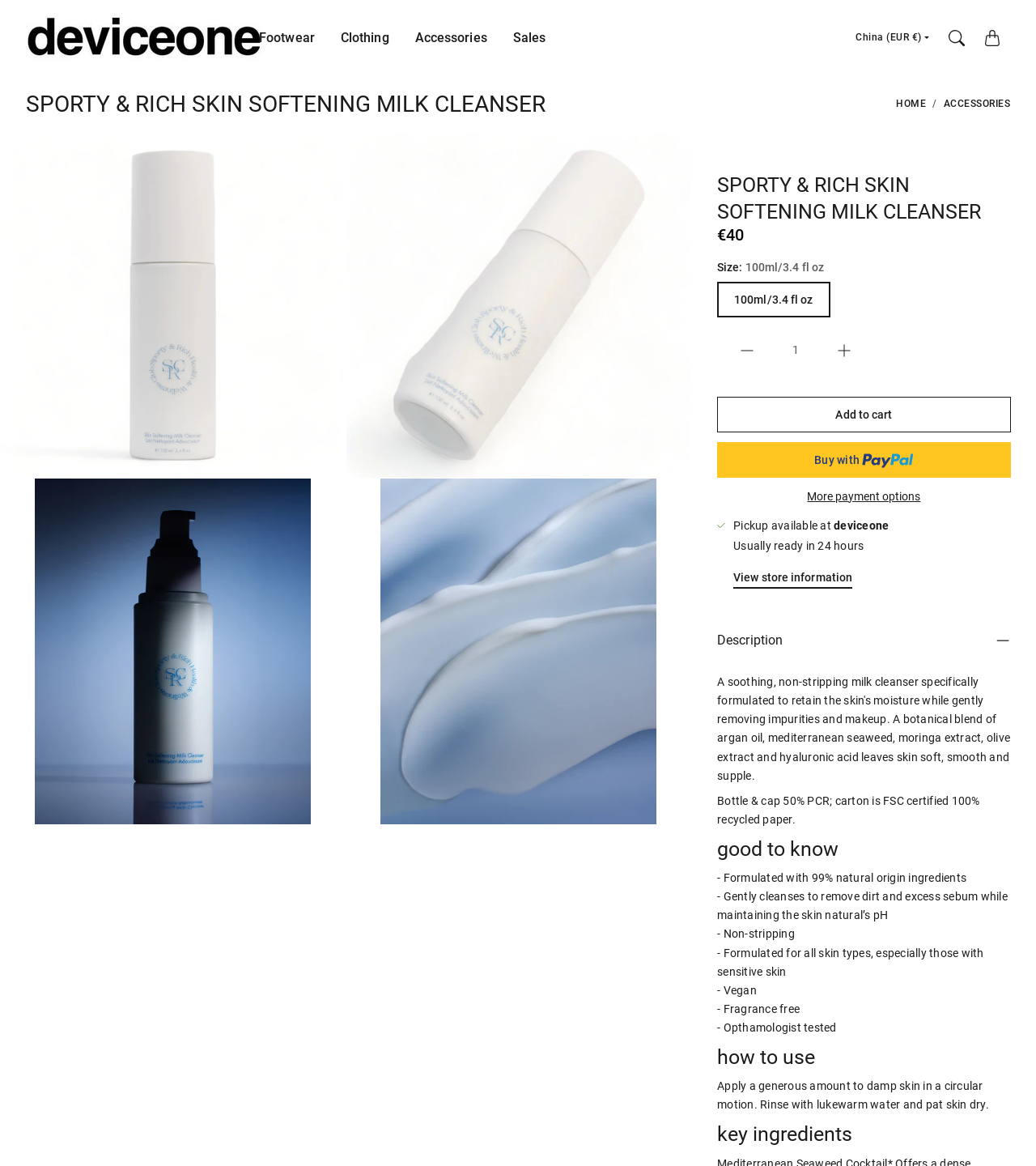Find the bounding box coordinates of the clickable region needed to perform the following instruction: "Click on the 'Description' button". The coordinates should be provided as four float numbers between 0 and 1, i.e., [left, top, right, bottom].

[0.692, 0.533, 0.976, 0.566]